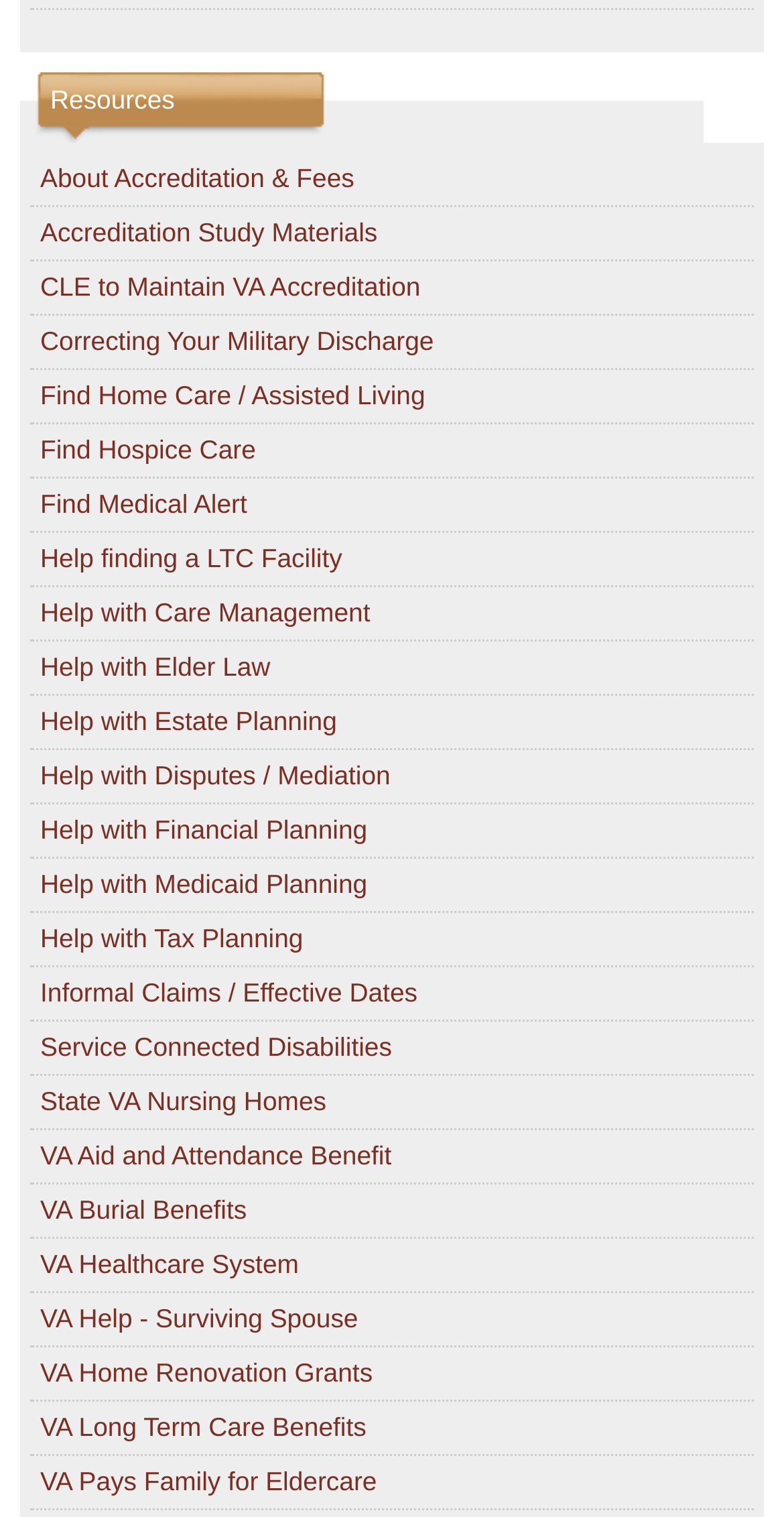With reference to the image, please provide a detailed answer to the following question: What is the main category of resources provided?

The webpage provides various resources related to VA (Veterans Affairs) benefits, care, and planning, which can be inferred from the links provided under the 'Resources' heading.